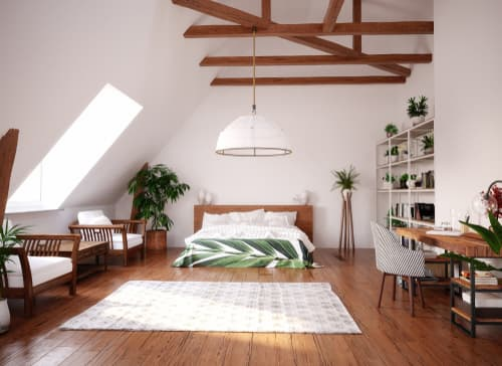What is on the minimalist shelving unit?
Based on the visual, give a brief answer using one word or a short phrase.

Potted plants, books, and decorative items